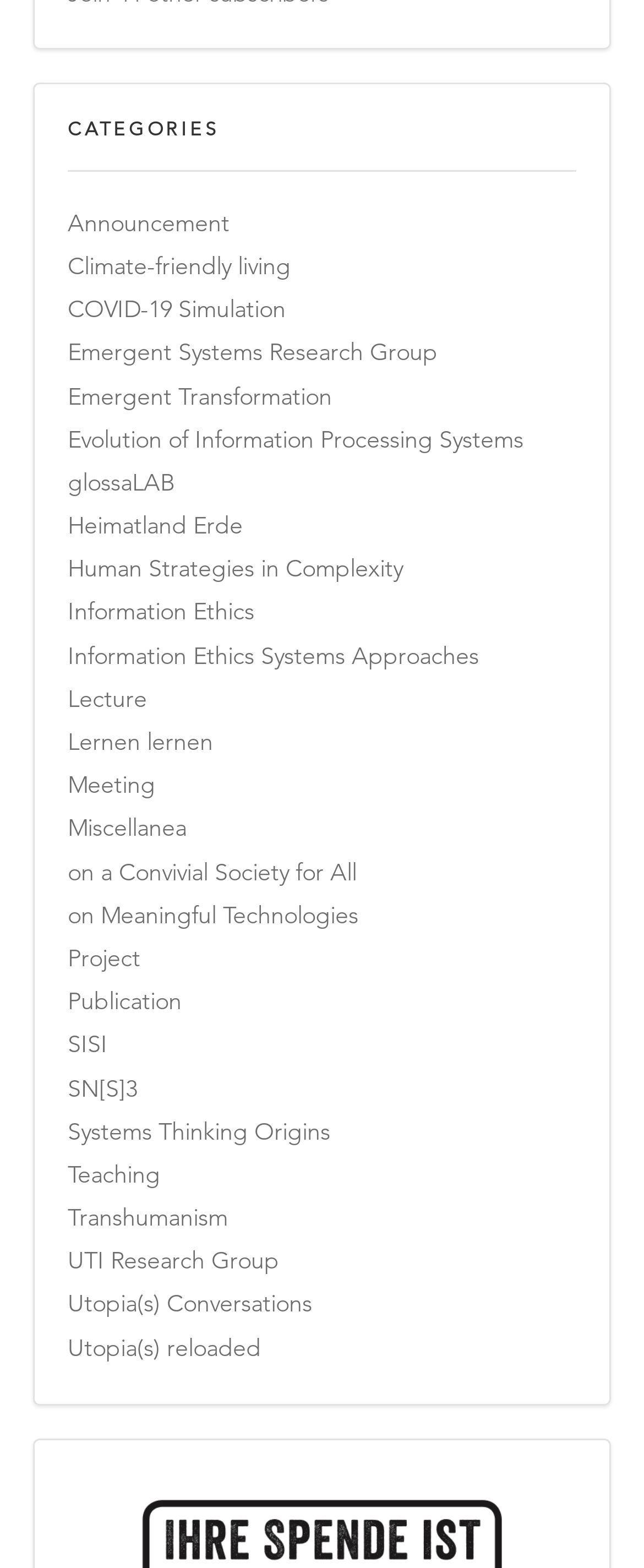Please determine the bounding box coordinates of the element to click on in order to accomplish the following task: "Read 'Celebrate, Give Thanks, For This Is His Will For You!' article". Ensure the coordinates are four float numbers ranging from 0 to 1, i.e., [left, top, right, bottom].

None